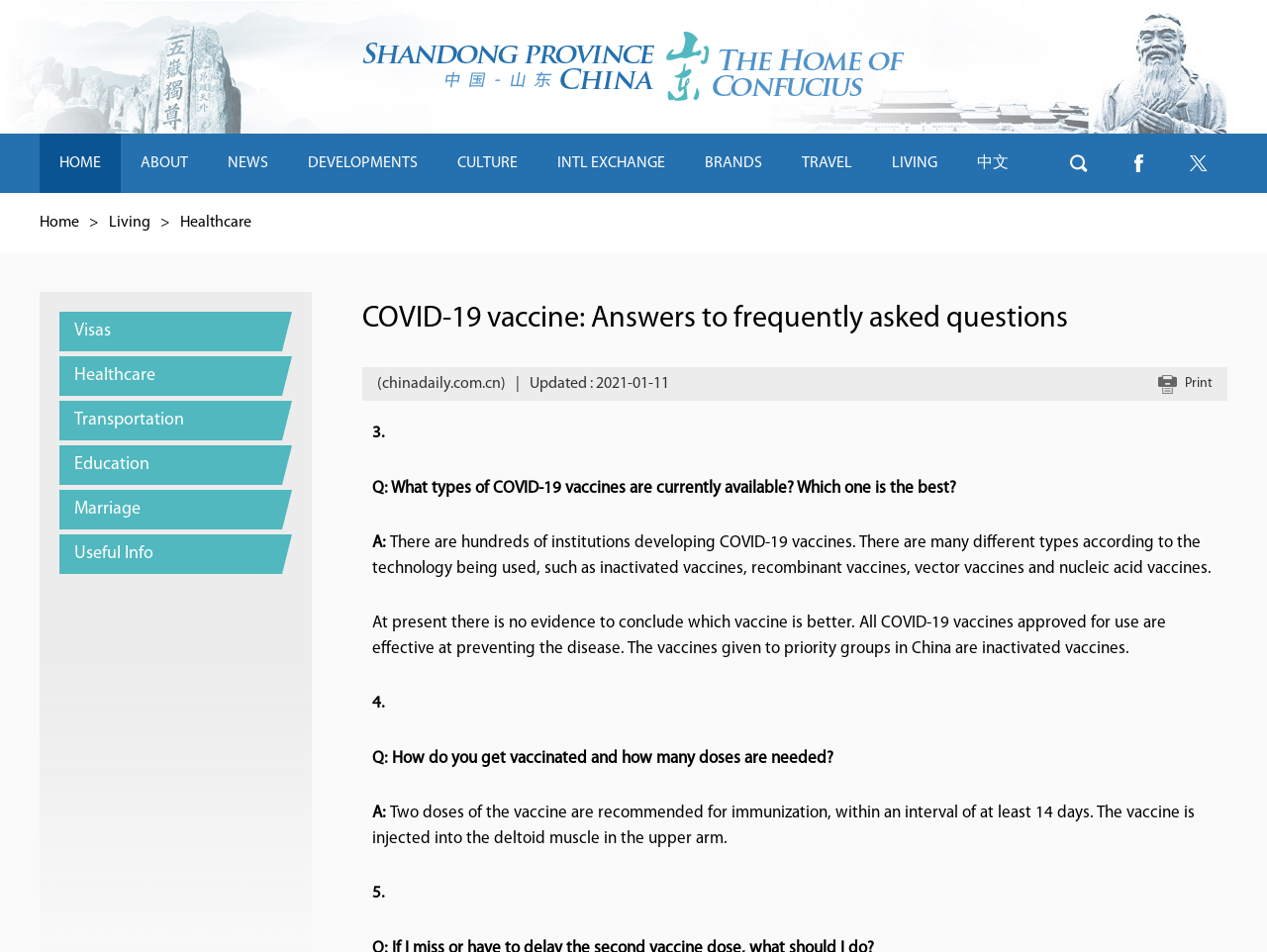Please identify the bounding box coordinates of the area I need to click to accomplish the following instruction: "Go to Living".

[0.086, 0.226, 0.119, 0.242]